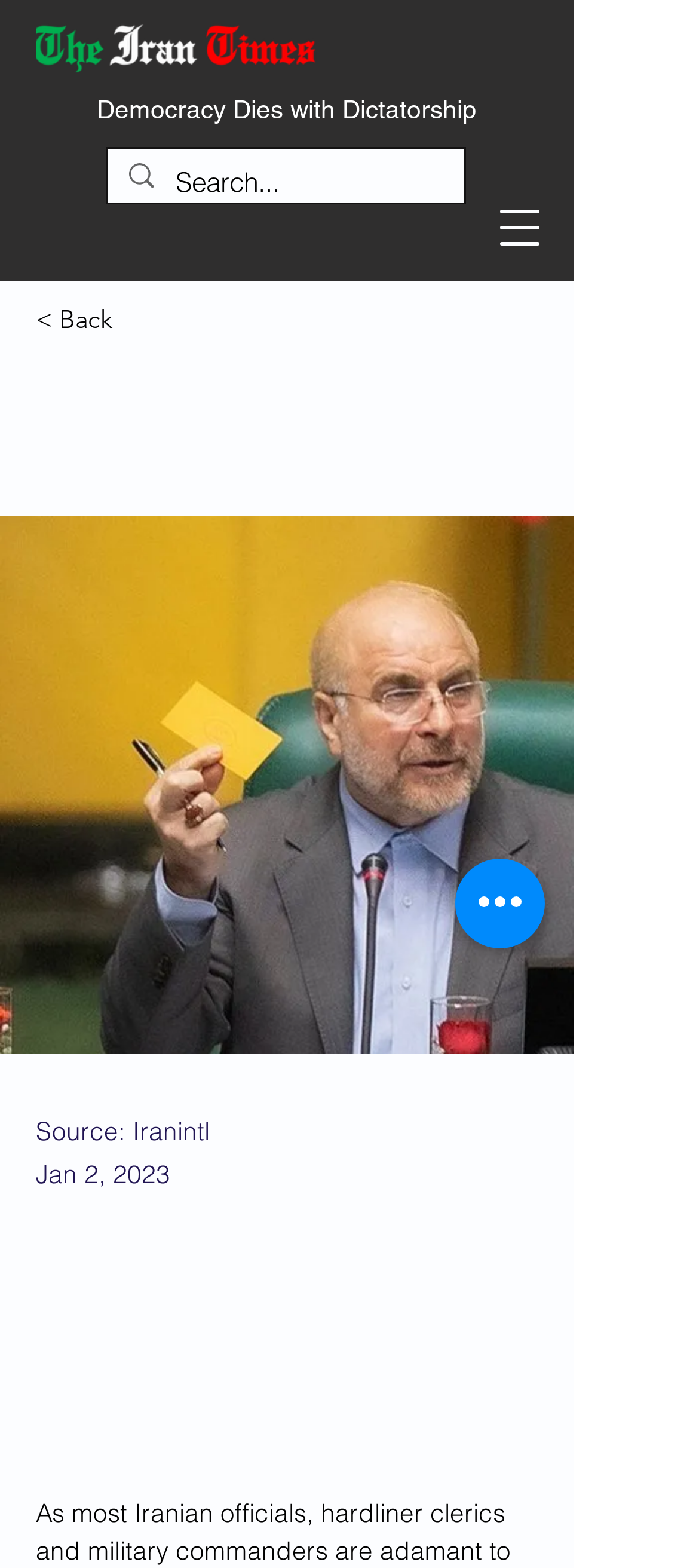Please find the bounding box coordinates in the format (top-left x, top-left y, bottom-right x, bottom-right y) for the given element description. Ensure the coordinates are floating point numbers between 0 and 1. Description: aria-label="Search..." name="q" placeholder="Search..."

[0.251, 0.094, 0.567, 0.137]